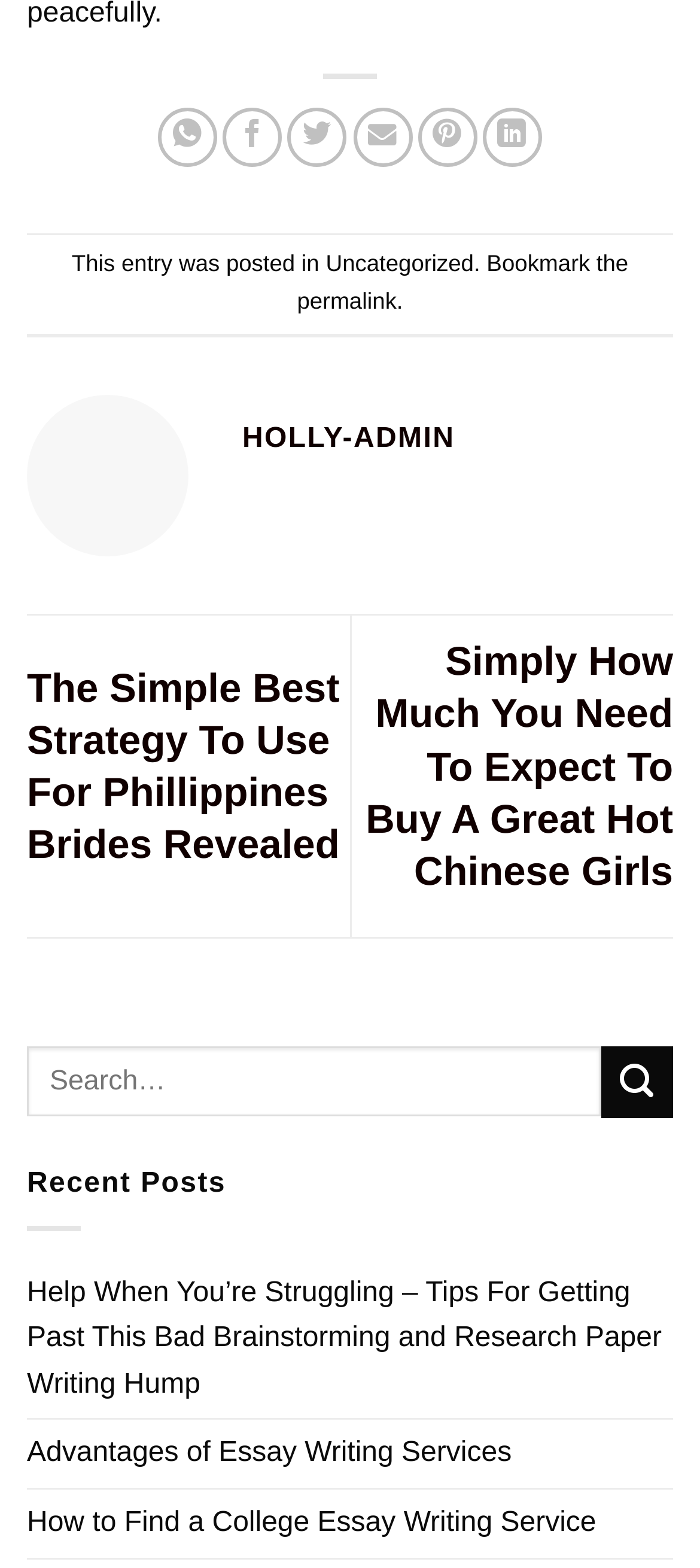Can you show the bounding box coordinates of the region to click on to complete the task described in the instruction: "click the permalink"?

[0.424, 0.183, 0.567, 0.2]